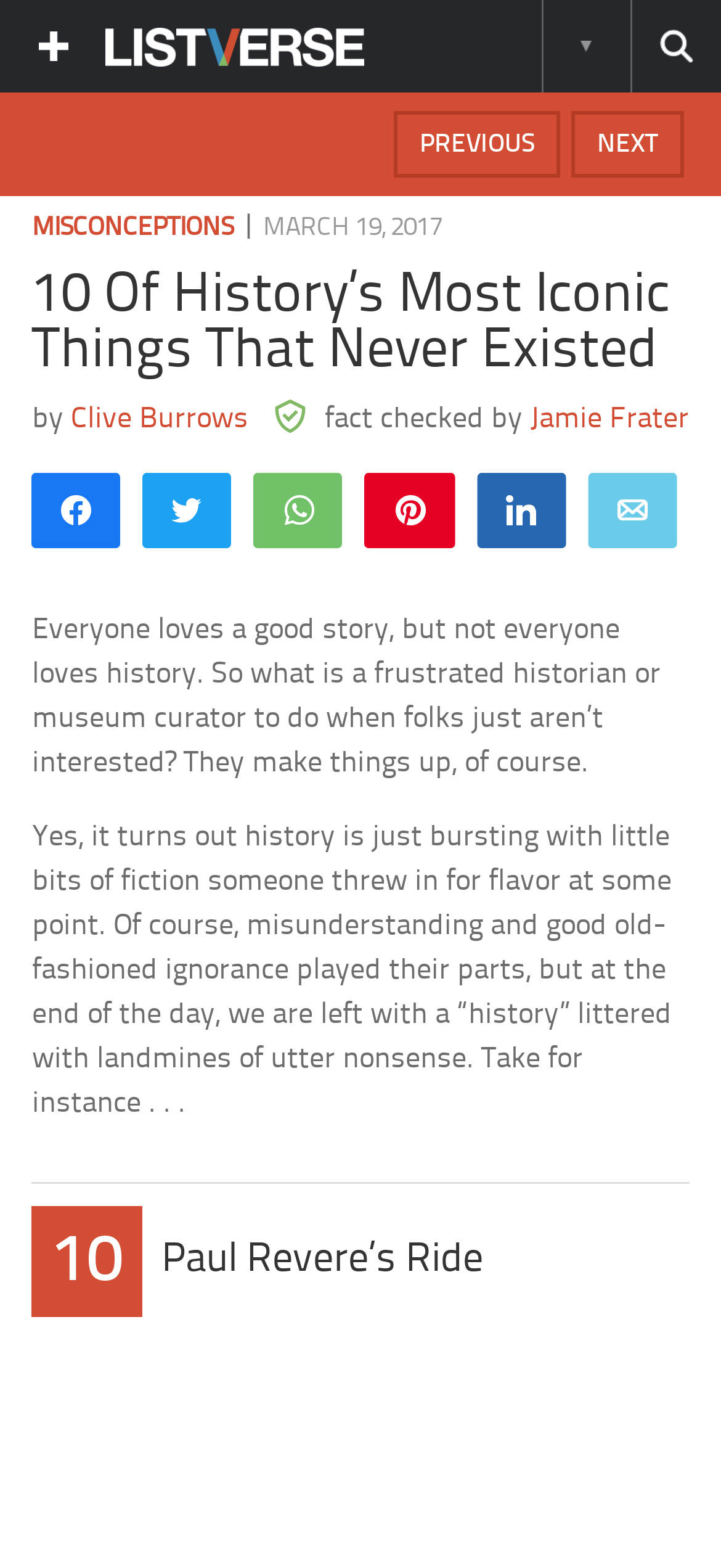Extract the primary header of the webpage and generate its text.

10 Of History’s Most Iconic Things That Never Existed